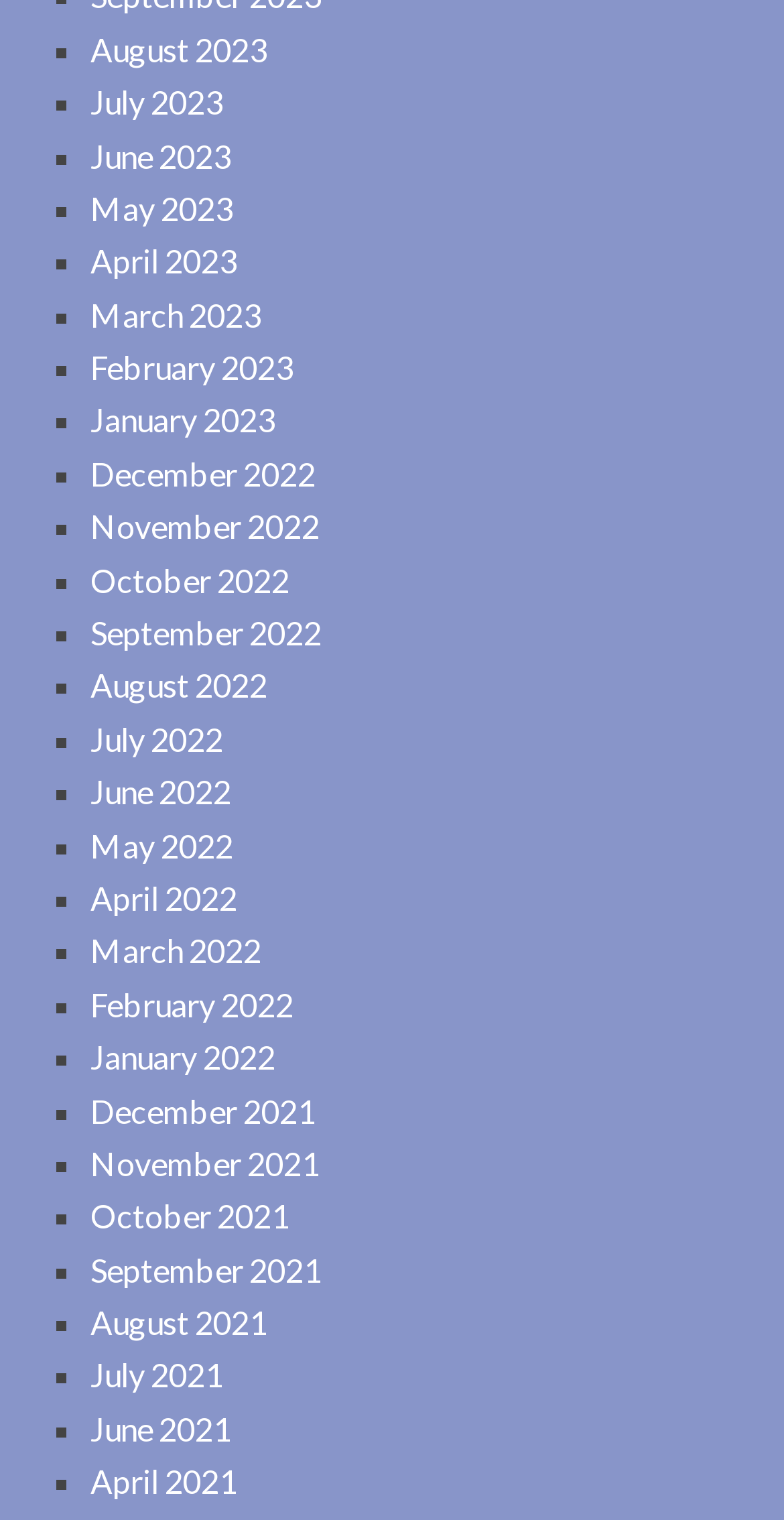Please examine the image and provide a detailed answer to the question: How many months are listed on this webpage?

I counted the number of links on the webpage, each representing a month, and found 24 links, starting from August 2023 and going back to April 2021.